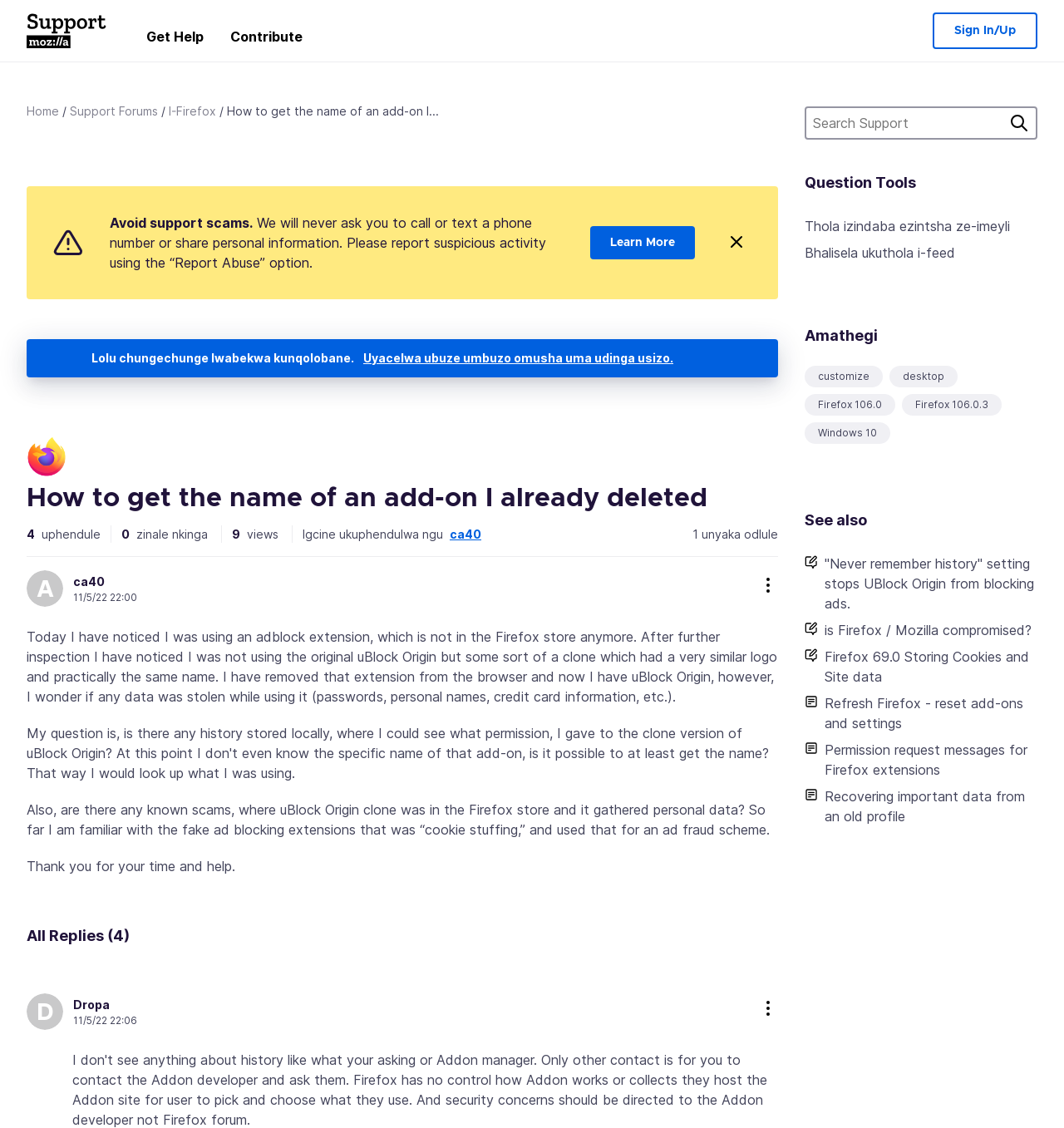What is the purpose of the 'Report Abuse' option?
Please give a detailed and thorough answer to the question, covering all relevant points.

The 'Report Abuse' option is mentioned in the warning message 'Avoid support scams' on the webpage, which suggests that it is used to report suspicious activity or scams.